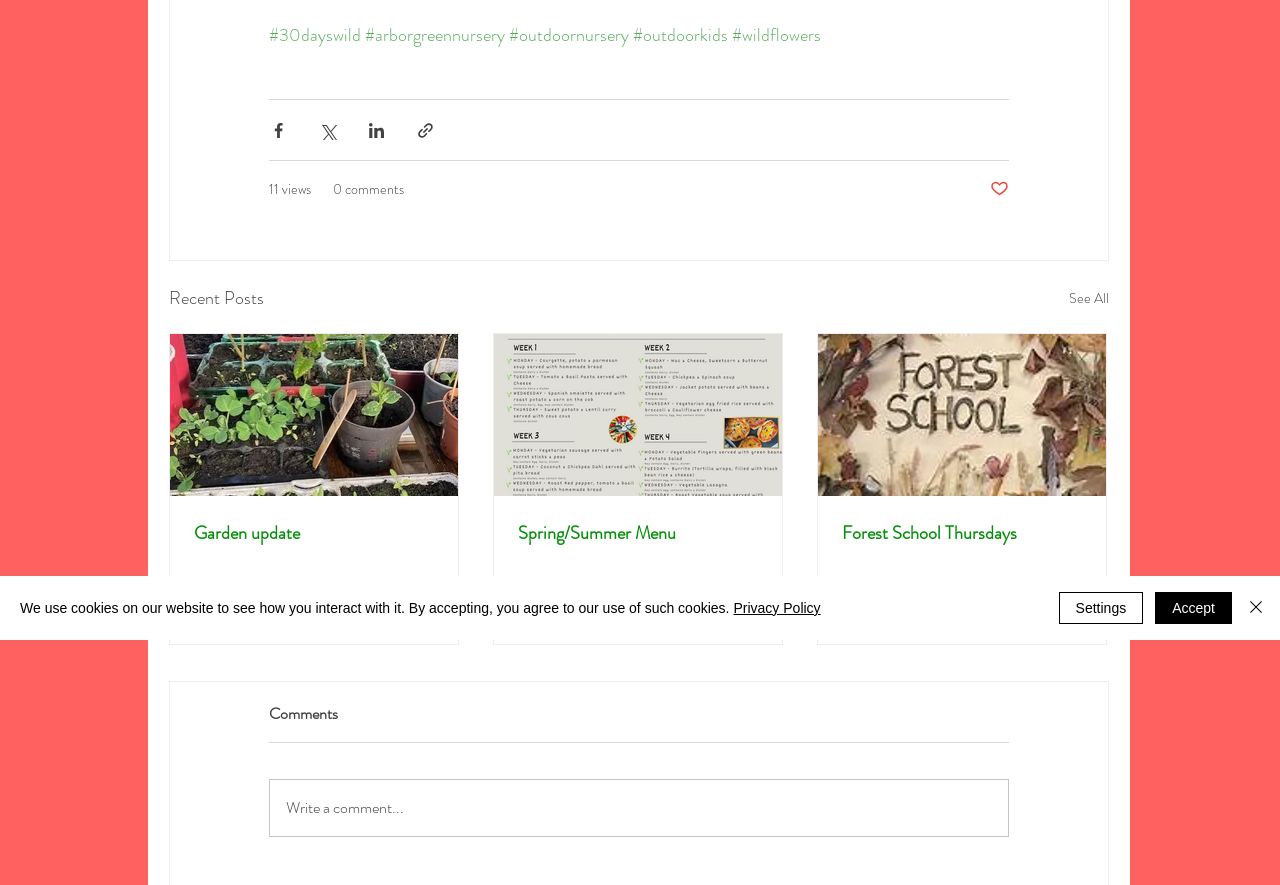Please determine the bounding box coordinates for the element with the description: "9".

[0.405, 0.68, 0.431, 0.701]